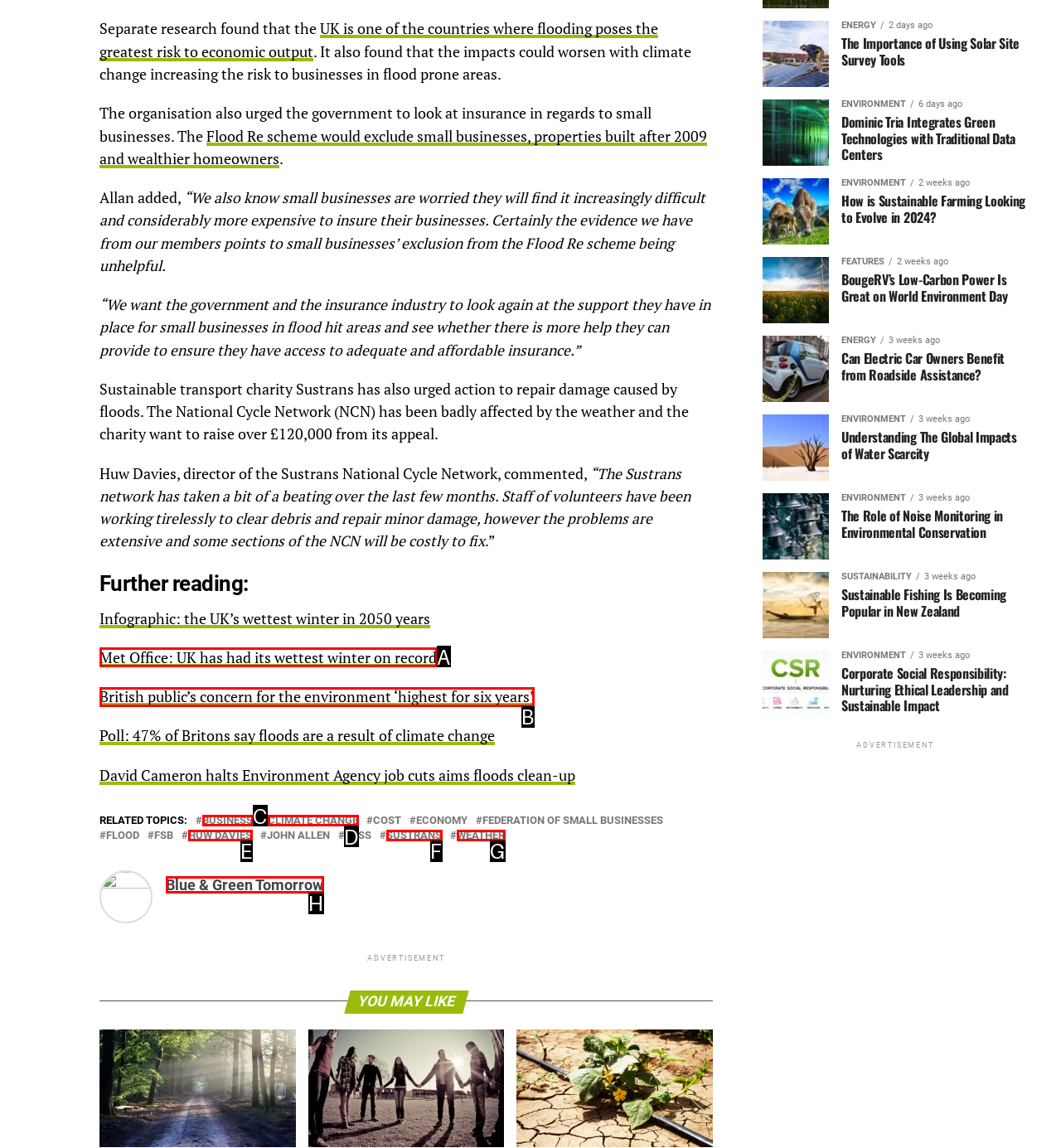Select the HTML element that matches the description: Huw Davies. Provide the letter of the chosen option as your answer.

E